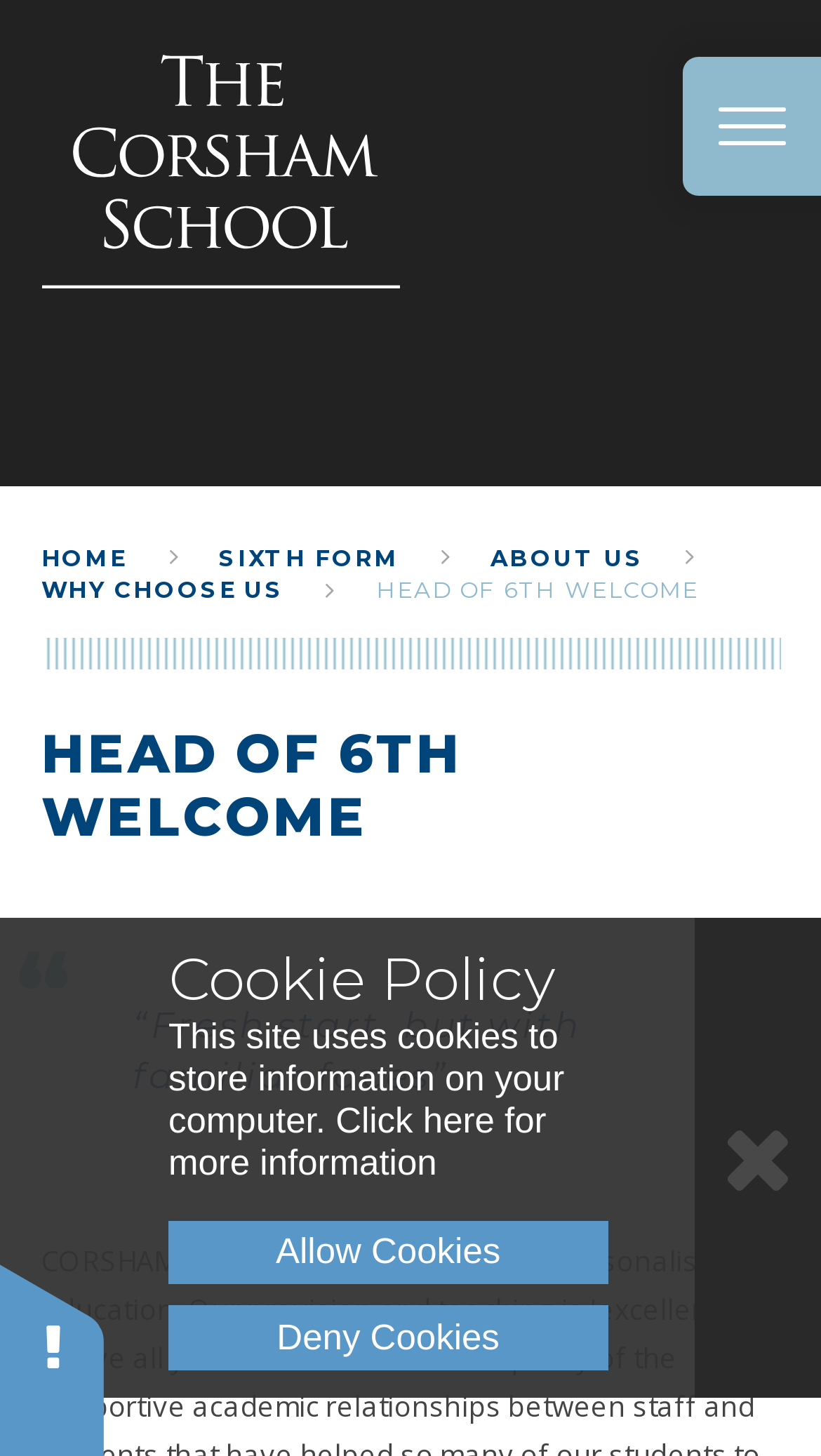Use the information in the screenshot to answer the question comprehensively: What are the main sections of the website?

The main sections of the website can be found in the navigation menu, which includes links to 'HOME', 'SIXTH FORM', 'ABOUT US', and 'WHY CHOOSE US'.